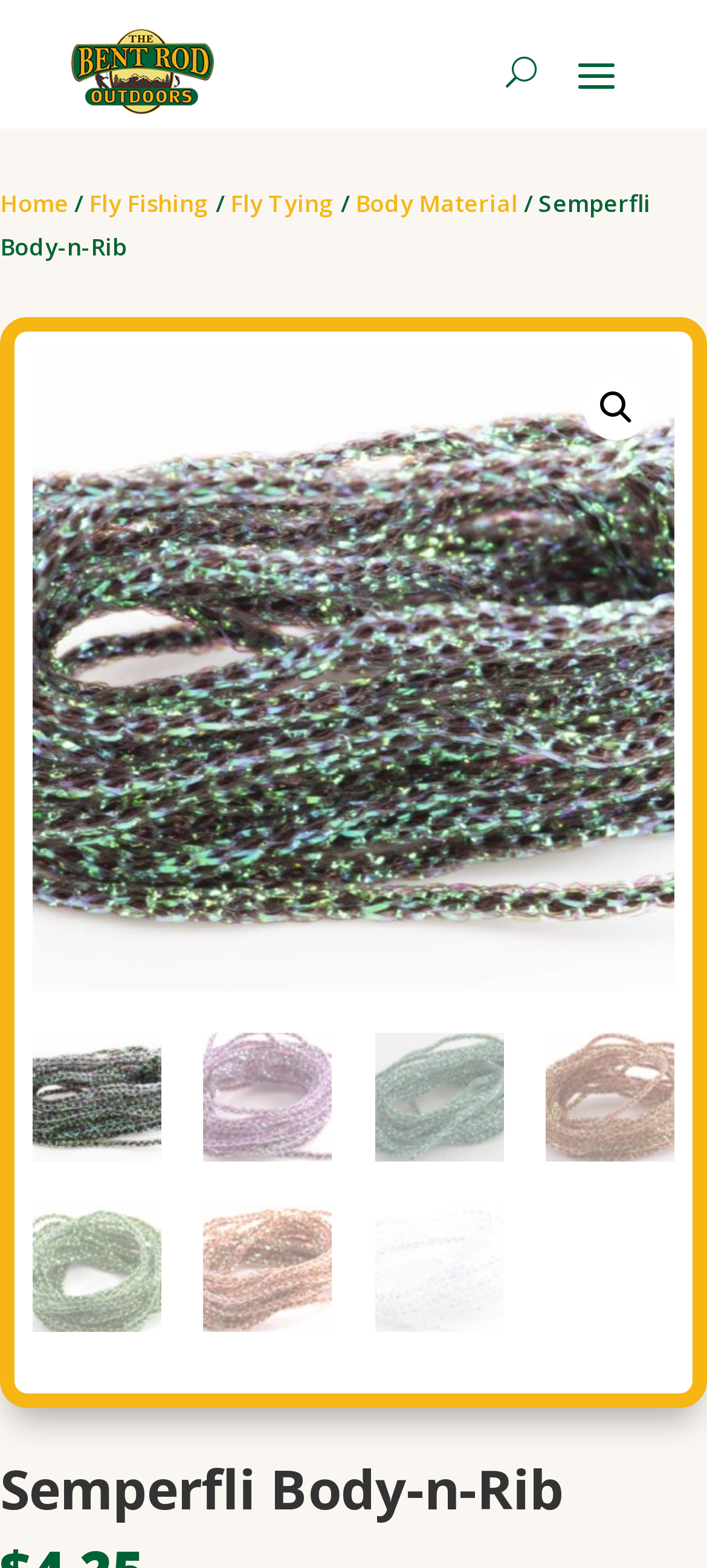From the element description 🔍, predict the bounding box coordinates of the UI element. The coordinates must be specified in the format (top-left x, top-left y, bottom-right x, bottom-right y) and should be within the 0 to 1 range.

[0.826, 0.239, 0.918, 0.28]